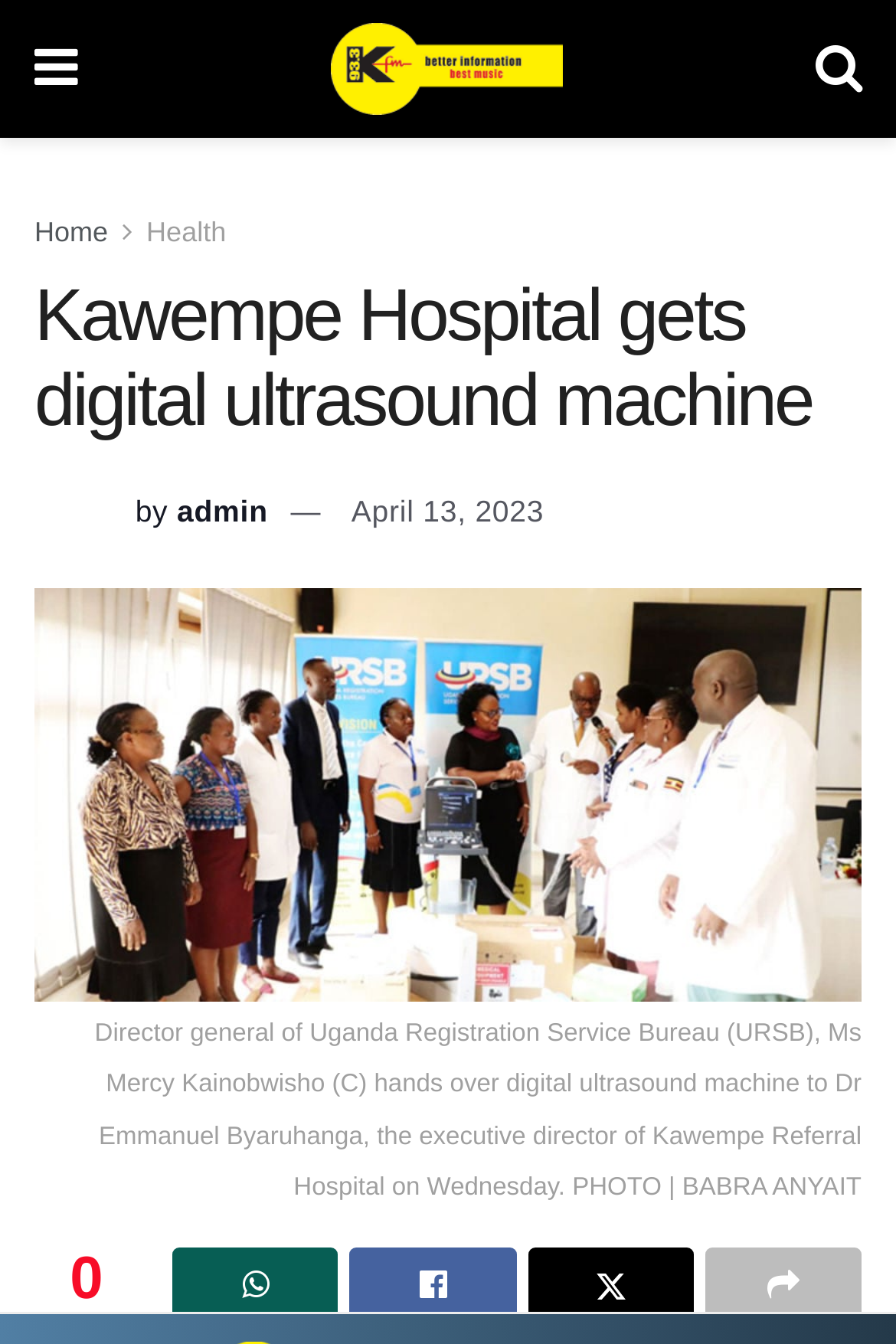Identify the bounding box coordinates necessary to click and complete the given instruction: "Share the article".

[0.193, 0.929, 0.378, 0.983]